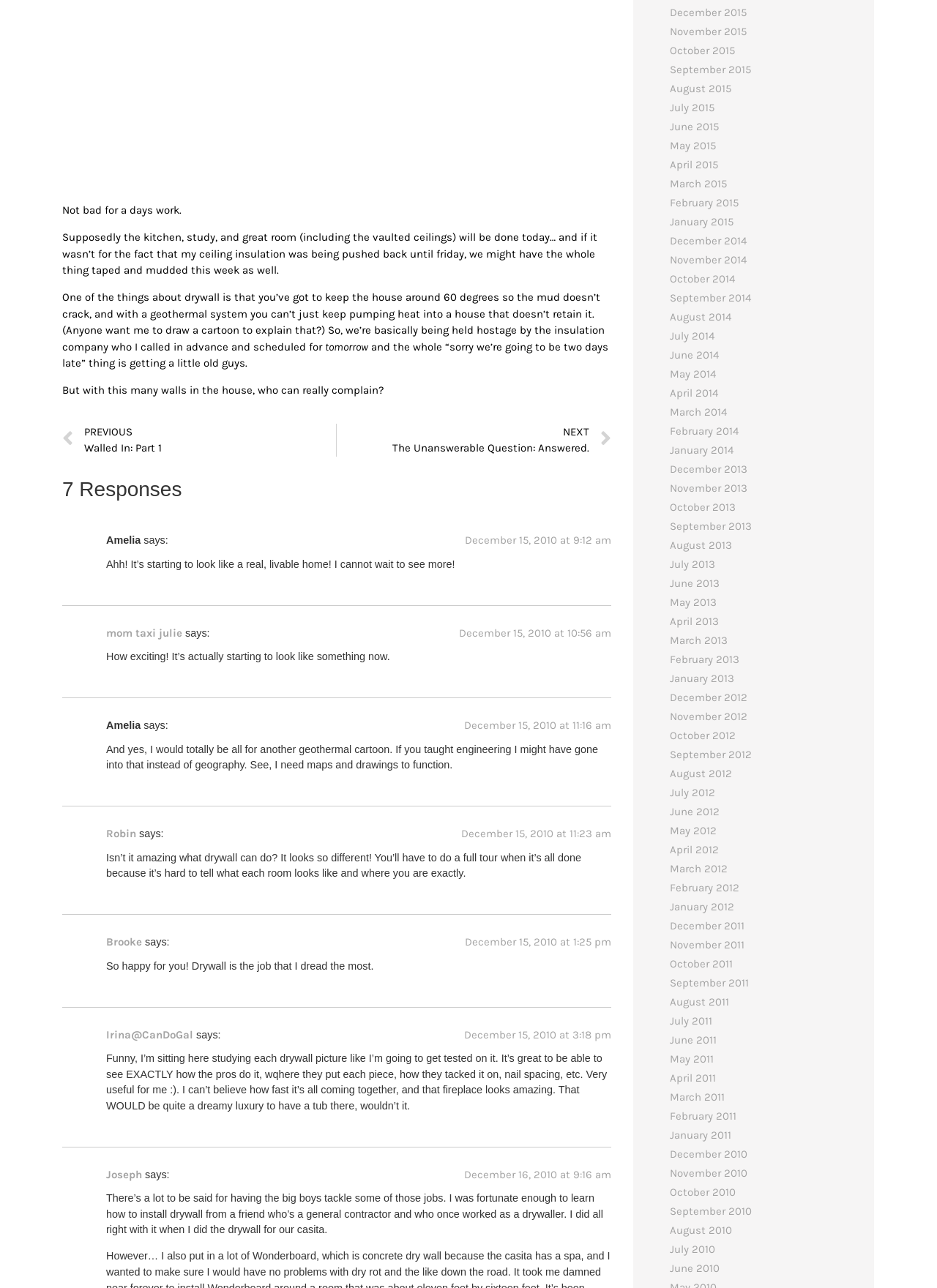With reference to the image, please provide a detailed answer to the following question: What is the date of the first response?

I looked at the first response element and found the date 'December 15, 2010' associated with it.